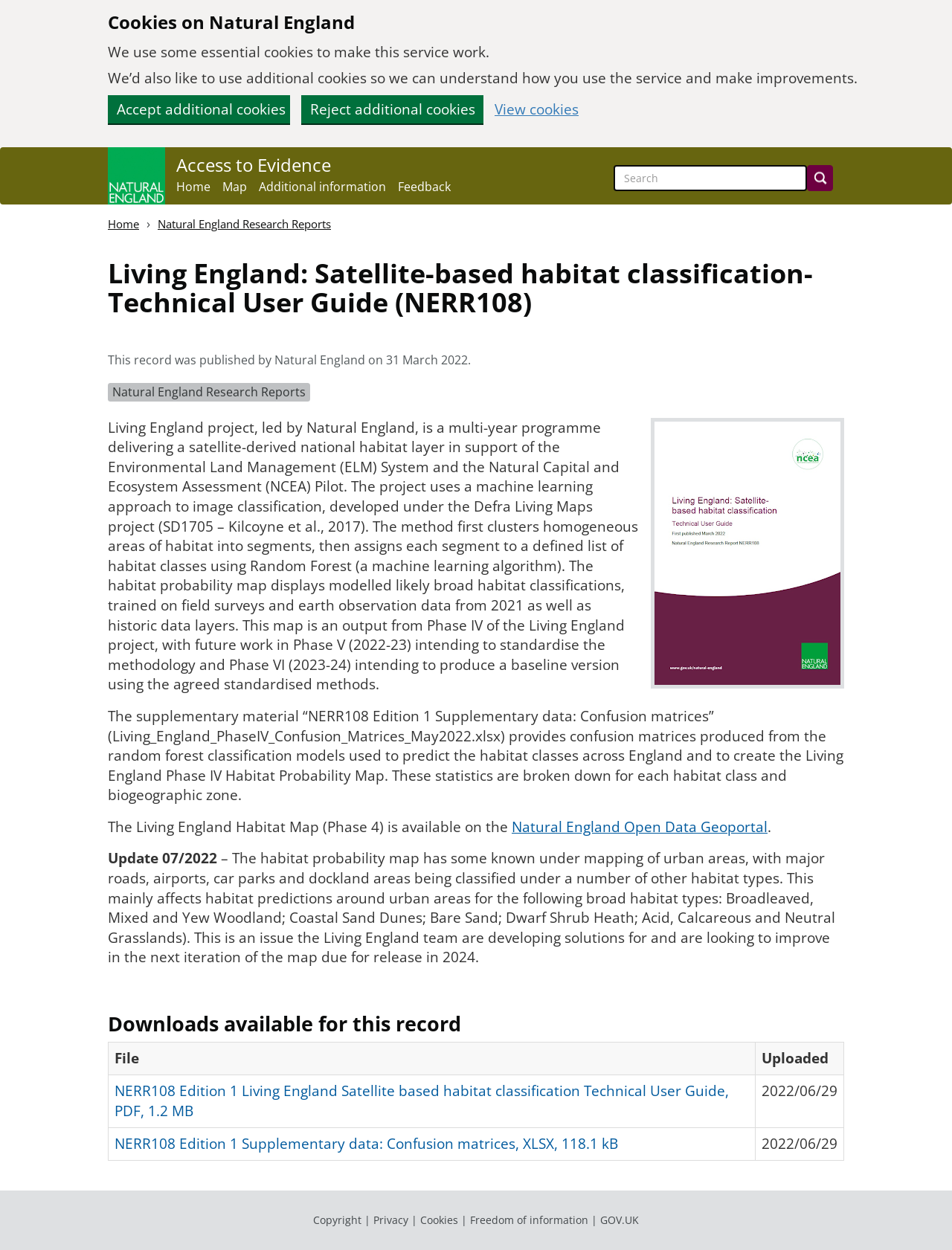Pinpoint the bounding box coordinates of the clickable area necessary to execute the following instruction: "View cookies". The coordinates should be given as four float numbers between 0 and 1, namely [left, top, right, bottom].

[0.52, 0.082, 0.608, 0.093]